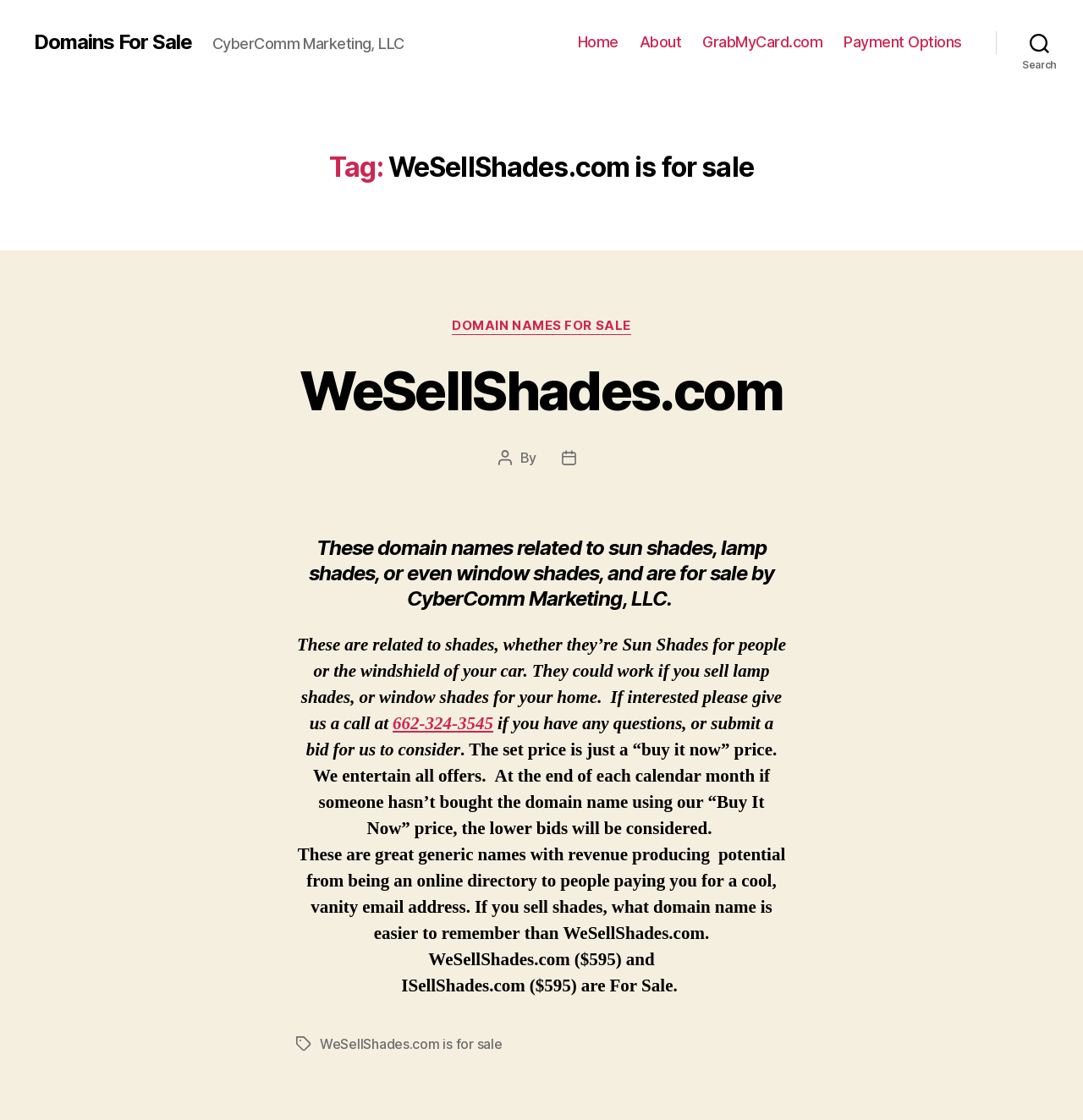Provide a comprehensive description of the webpage.

The webpage appears to be a domain name sales page, specifically for the domain "WeSellShades.com". At the top, there is a navigation bar with links to "Home", "About", "GrabMyCard.com", and "Payment Options". On the right side of the navigation bar, there is a search button.

Below the navigation bar, there is a header section with the title "Tag: WeSellShades.com is for sale". Underneath, there is an article section that contains the main content of the page.

The article section is divided into several sections. The first section has a heading "WeSellShades.com" and a link to the domain name. Below this, there is a paragraph of text that describes the domain name and its potential uses, such as selling lamp shades or window shades.

The next section has a heading that describes the domain name sales process, including the "buy it now" price and the consideration of lower bids at the end of each calendar month.

Following this, there is a list of domain names for sale, including "WeSellShades.com" and "ISellShades.com", both priced at $595. At the bottom of the page, there is a section with the title "Tags" and a link to "WeSellShades.com is for sale".

Throughout the page, there are several static text elements that provide additional information and context about the domain names and the sales process.